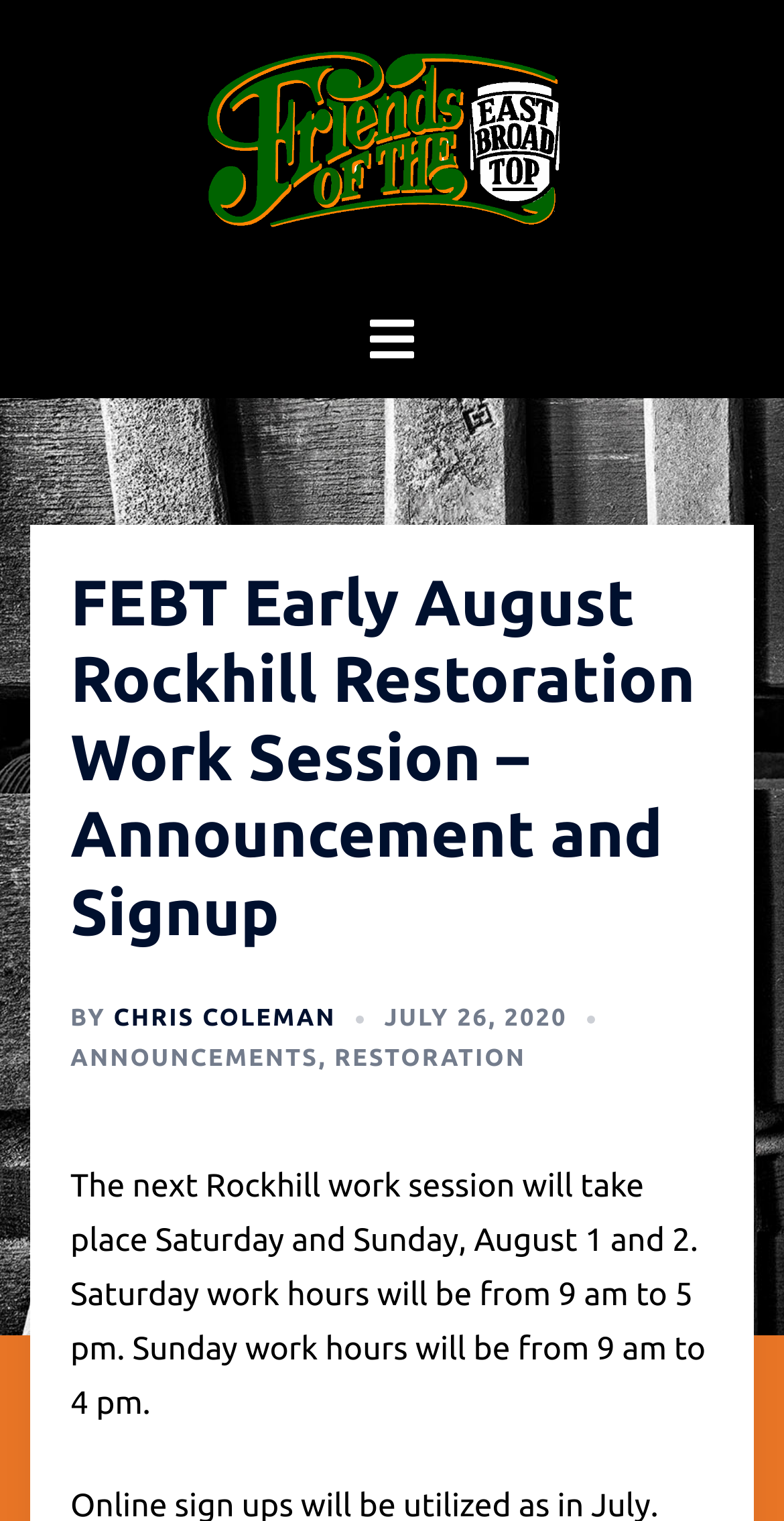What are the work hours on Saturday?
Please provide a comprehensive and detailed answer to the question.

I found the answer by reading the text content of the webpage, specifically the sentence that mentions the work hours on Saturday. It says that Saturday work hours will be from 9 am to 5 pm.